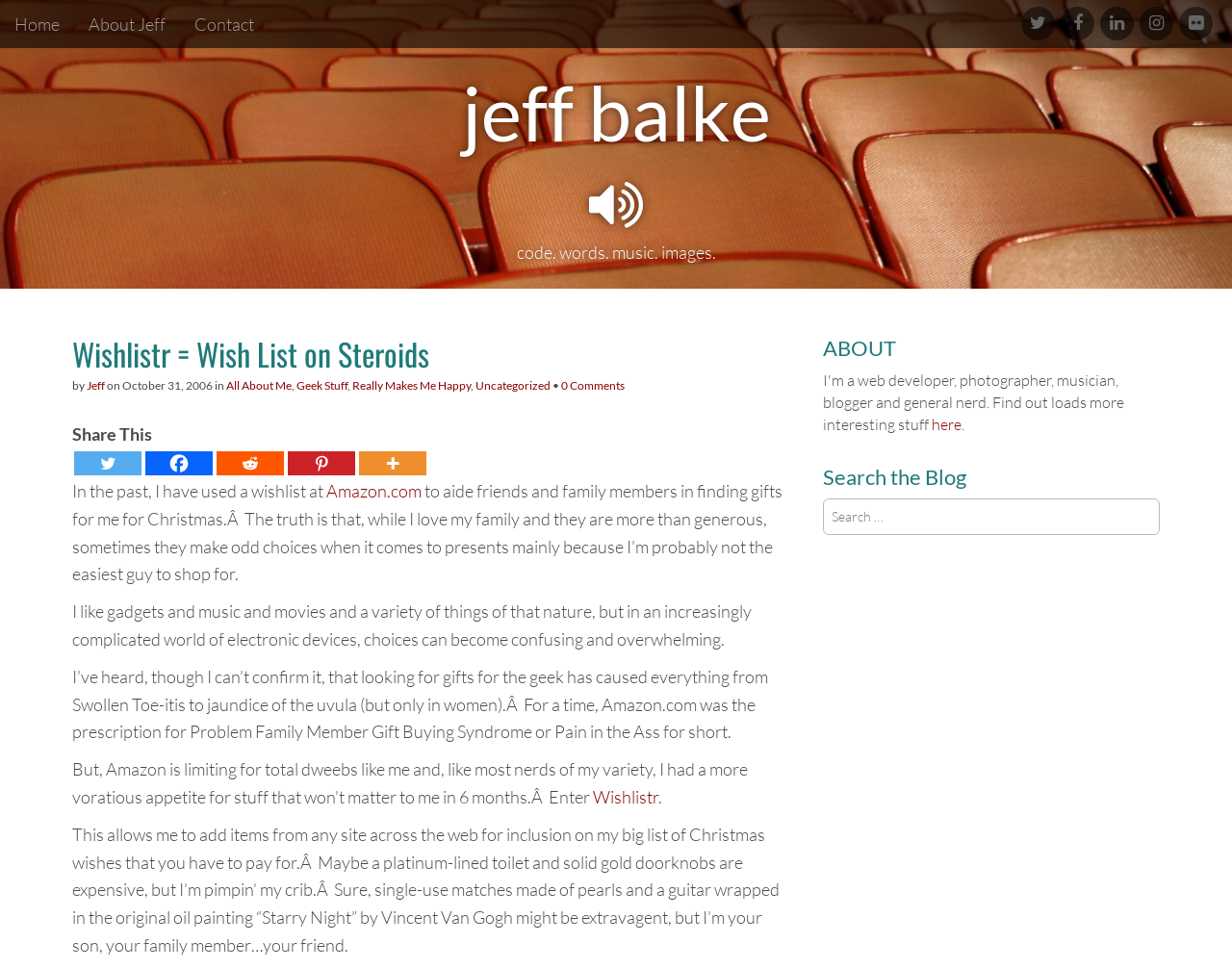Could you indicate the bounding box coordinates of the region to click in order to complete this instruction: "Click on the 'Home' link".

[0.0, 0.0, 0.06, 0.05]